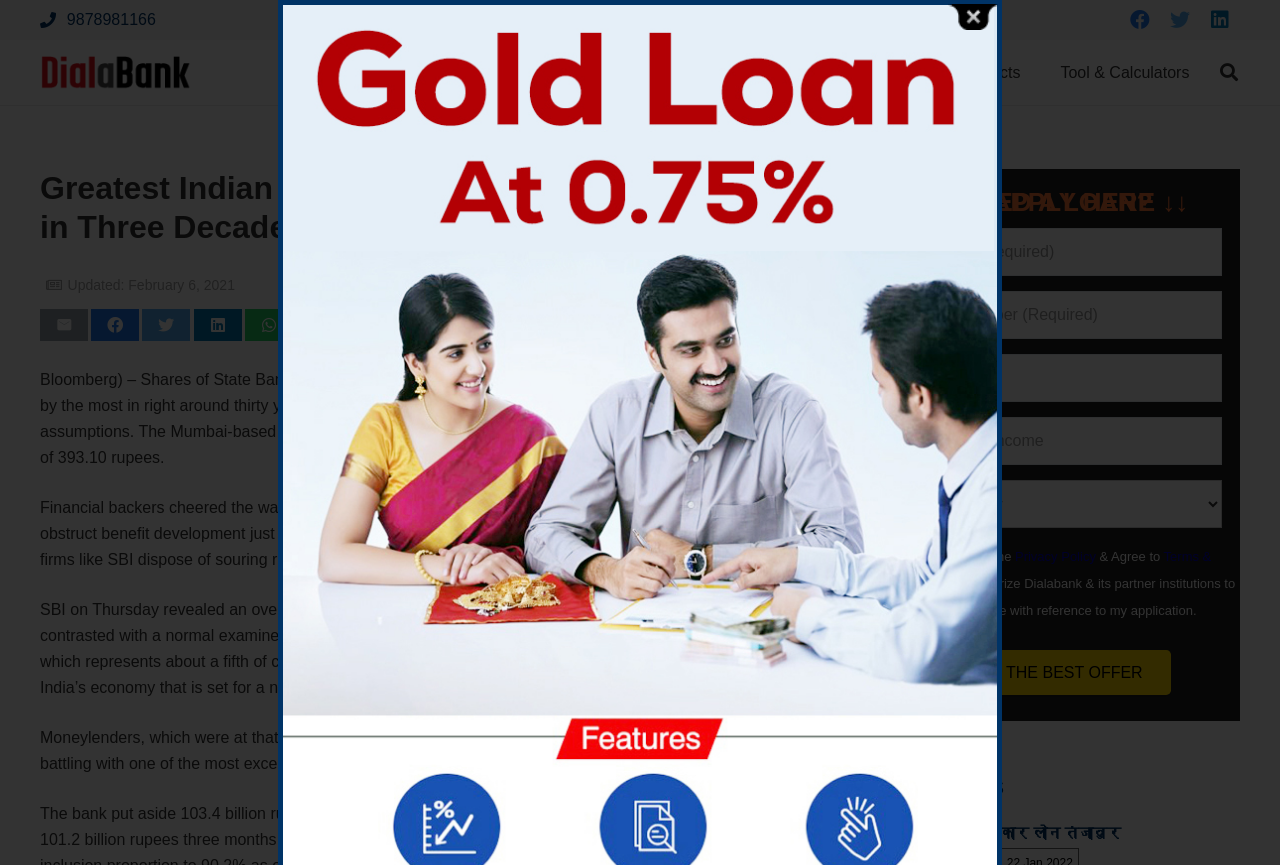Find the bounding box coordinates of the clickable element required to execute the following instruction: "Email this article". Provide the coordinates as four float numbers between 0 and 1, i.e., [left, top, right, bottom].

[0.031, 0.358, 0.069, 0.395]